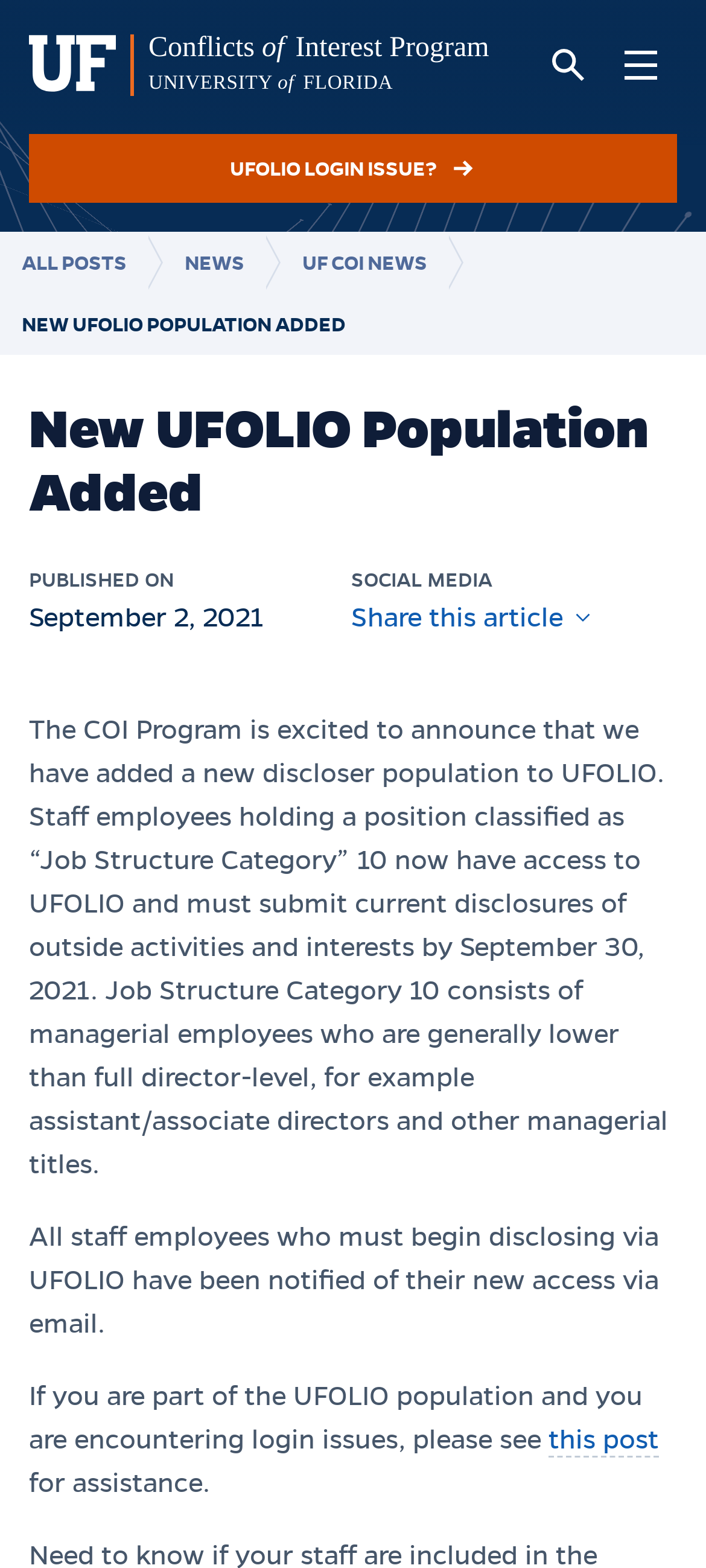Write an elaborate caption that captures the essence of the webpage.

The webpage is about the Conflicts of Interest Program at the University of Florida, specifically announcing the addition of a new discloser population to UFOLIO. At the top, there are links to skip to main content and main menu, as well as a link to the Conflicts of Interest Program's homepage. 

On the top right, there are two buttons: one to open the search function and another to open the main menu. Below these buttons, there is a navigation breadcrumb with links to "ALL POSTS", "NEWS", and "UF COI NEWS". 

The main content of the page is divided into sections. The first section has a heading "New UFOLIO Population Added" and a subheading "PUBLISHED ON September 2, 2021". Below this, there is a paragraph of text explaining the new discloser population, stating that staff employees holding a position classified as “Job Structure Category” 10 now have access to UFOLIO and must submit current disclosures of outside activities and interests by September 30, 2021. 

Following this, there is another paragraph of text stating that all staff employees who must begin disclosing via UFOLIO have been notified of their new access via email. The next section has a paragraph of text explaining that if users are part of the UFOLIO population and are encountering login issues, they can find assistance in a linked post. 

On the right side of the main content, there is a section with a "Share this article" button and a social media icon.